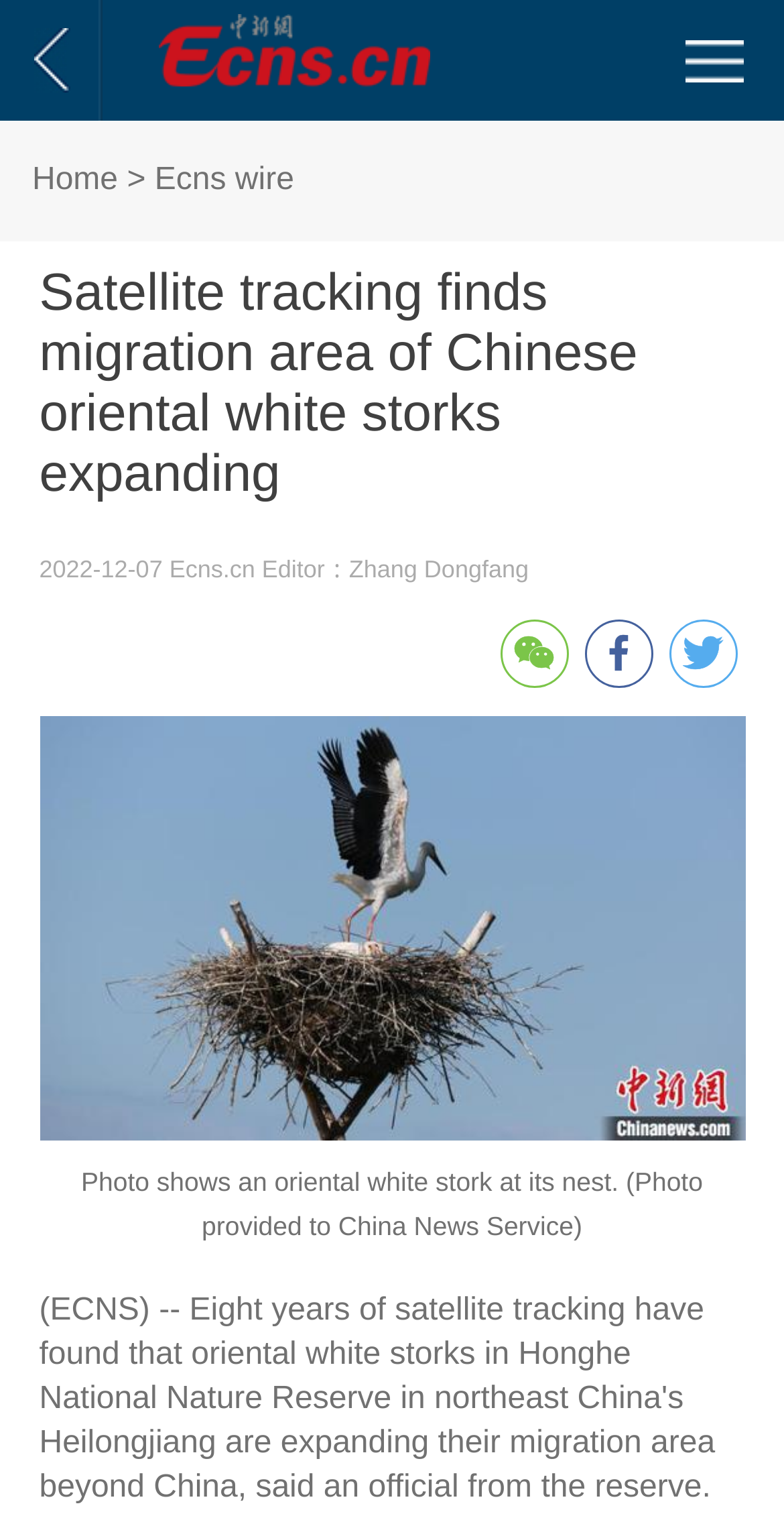Answer the following in one word or a short phrase: 
What is the source of the photo?

China News Service